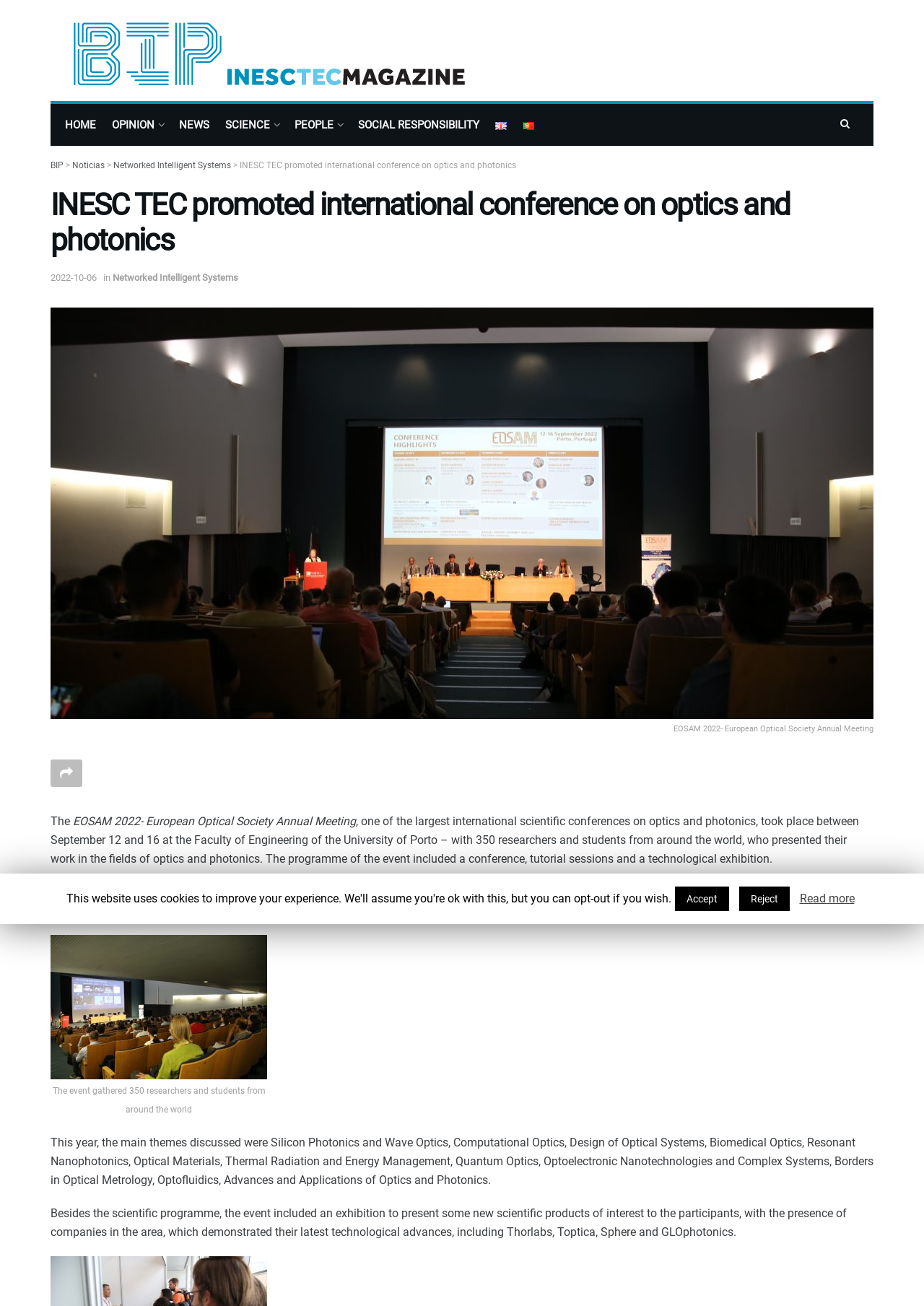Determine the bounding box coordinates of the target area to click to execute the following instruction: "Read news."

[0.194, 0.087, 0.227, 0.104]